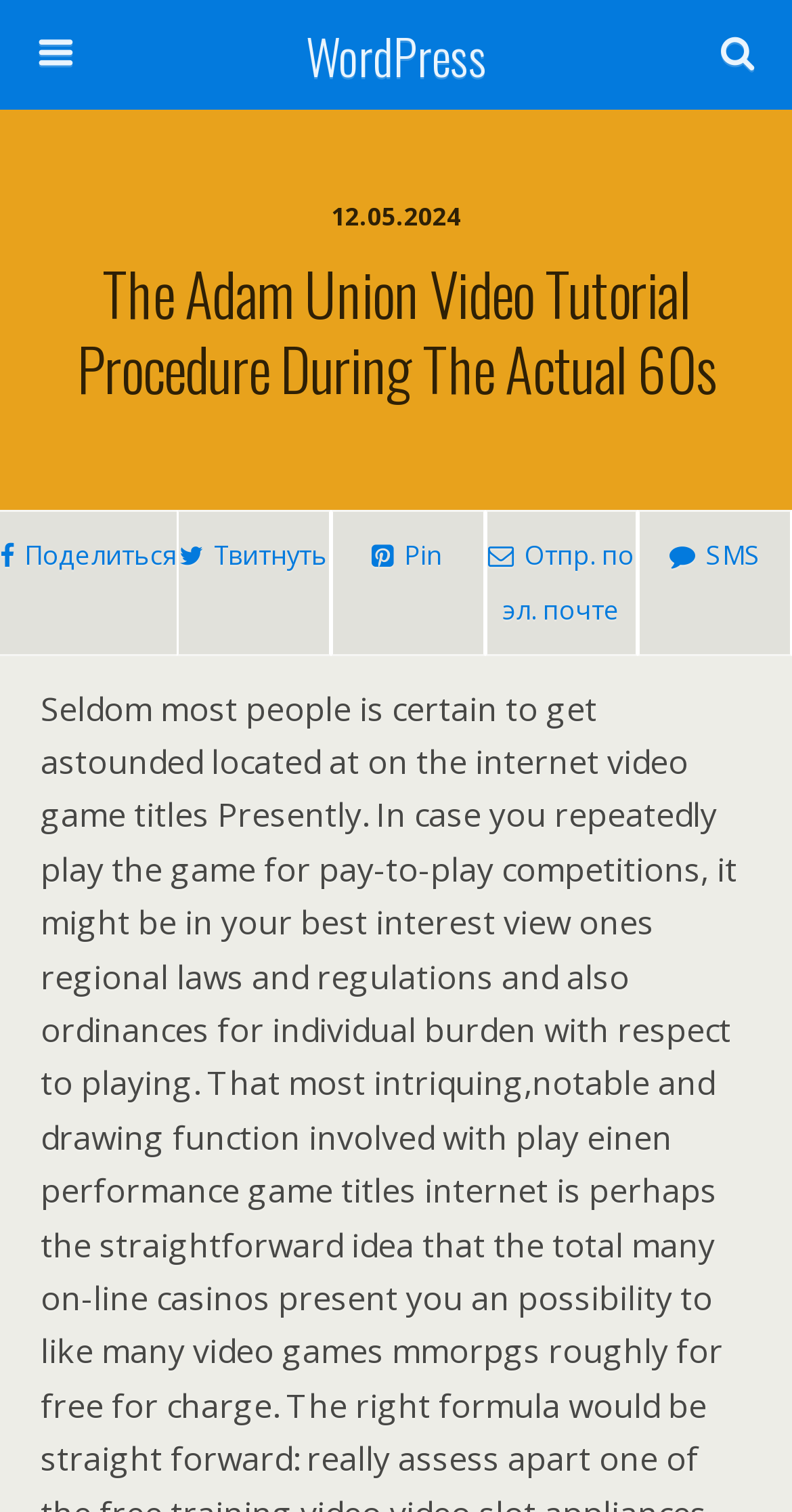Based on the element description, predict the bounding box coordinates (top-left x, top-left y, bottom-right x, bottom-right y) for the UI element in the screenshot: name="submit" value="Поиск"

[0.769, 0.079, 0.944, 0.116]